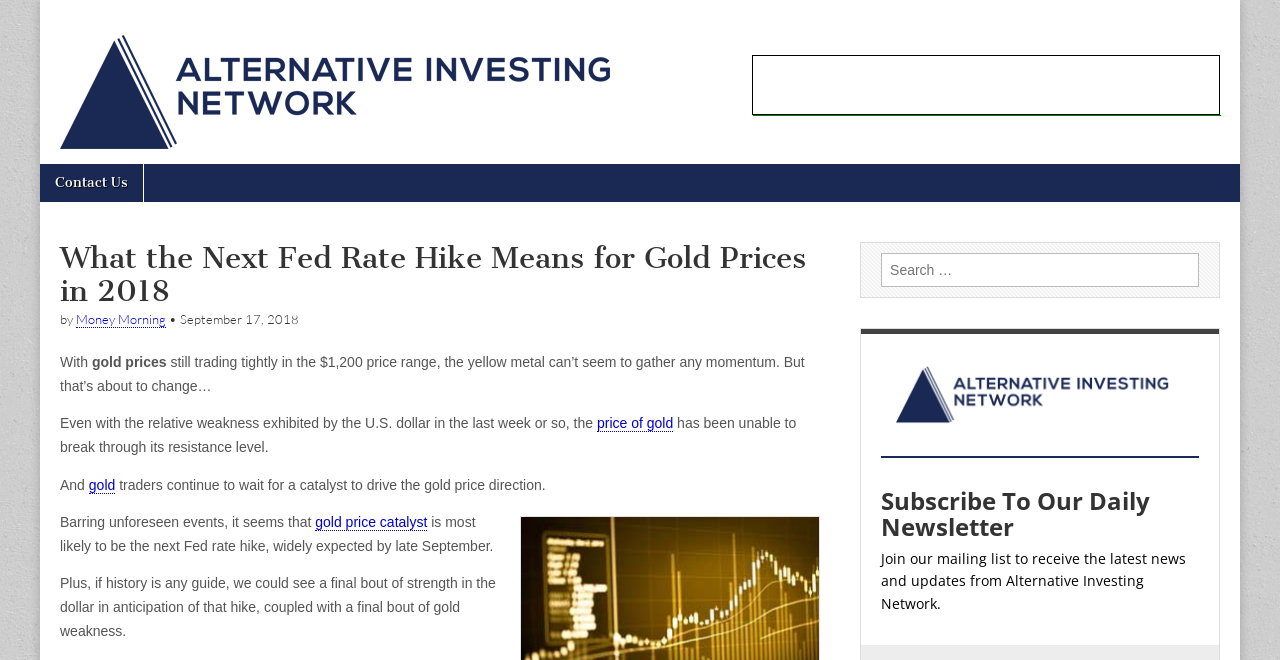Please provide the main heading of the webpage content.

What the Next Fed Rate Hike Means for Gold Prices in 2018